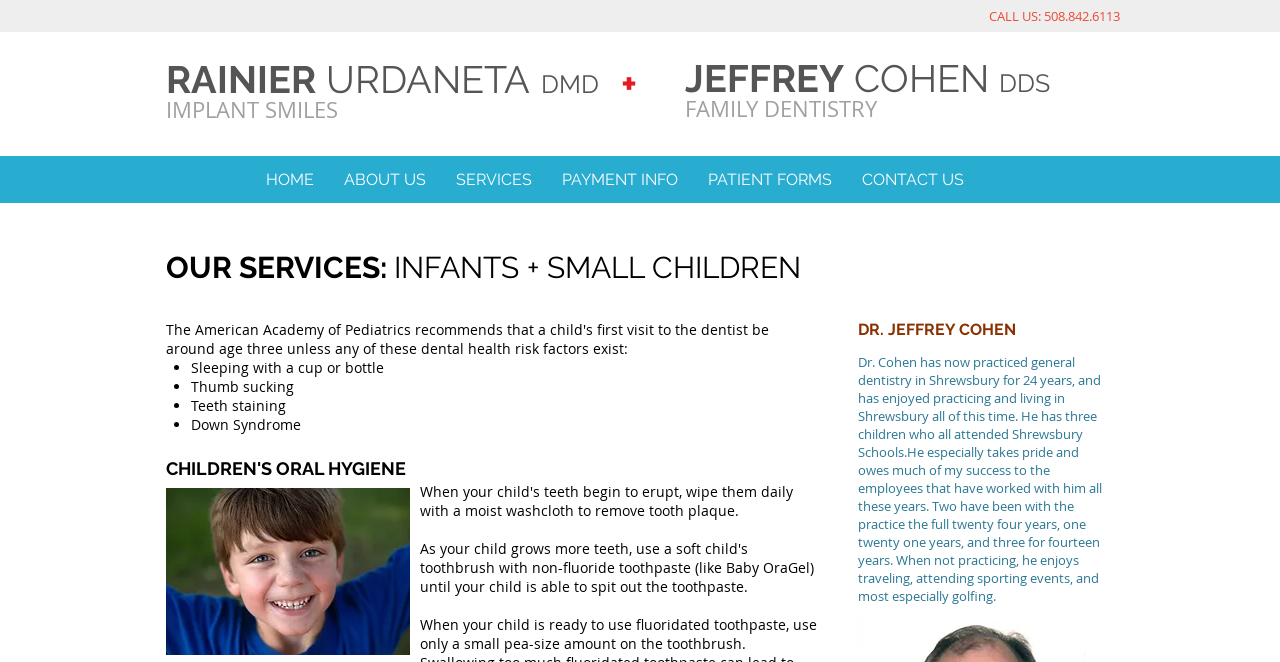Can you show the bounding box coordinates of the region to click on to complete the task described in the instruction: "Click the 'CONTACT US' link"?

[0.662, 0.243, 0.765, 0.301]